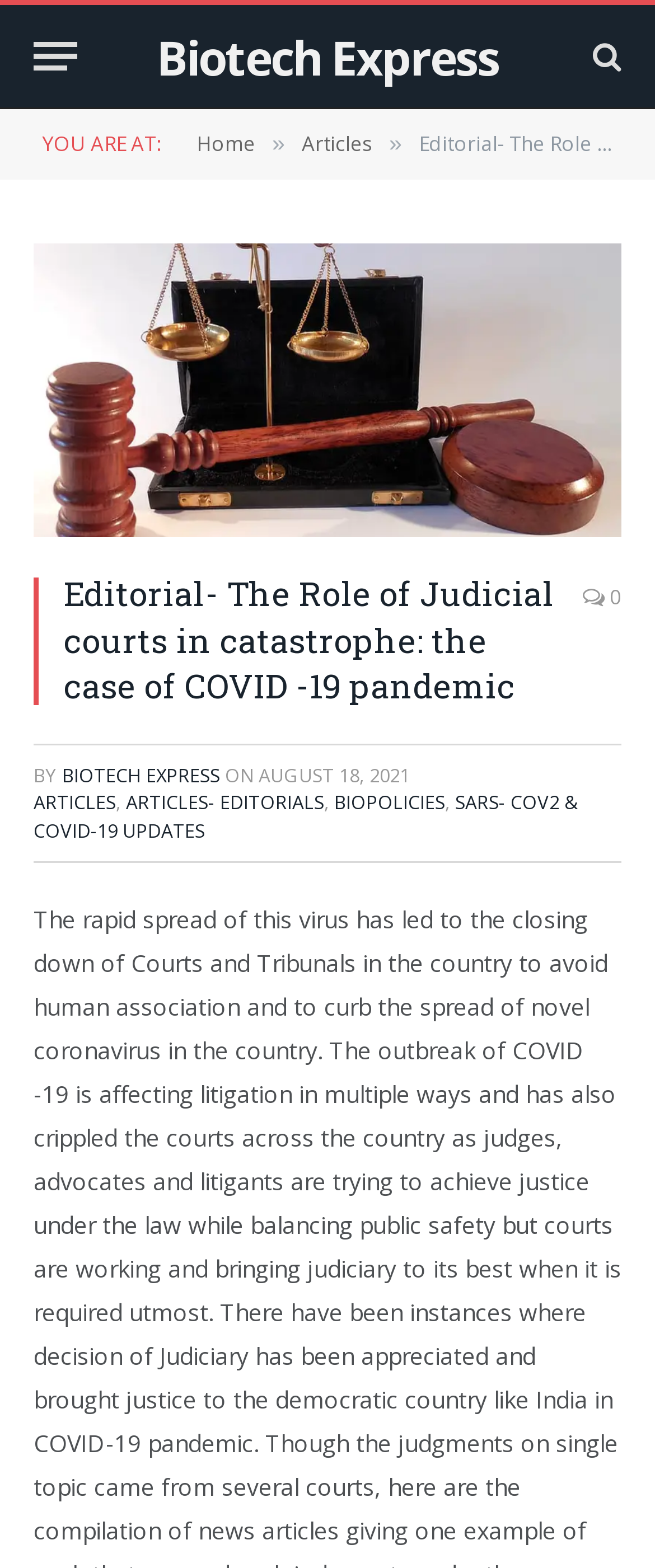Who is the author of the current article?
Please provide a single word or phrase in response based on the screenshot.

BIOTECH EXPRESS